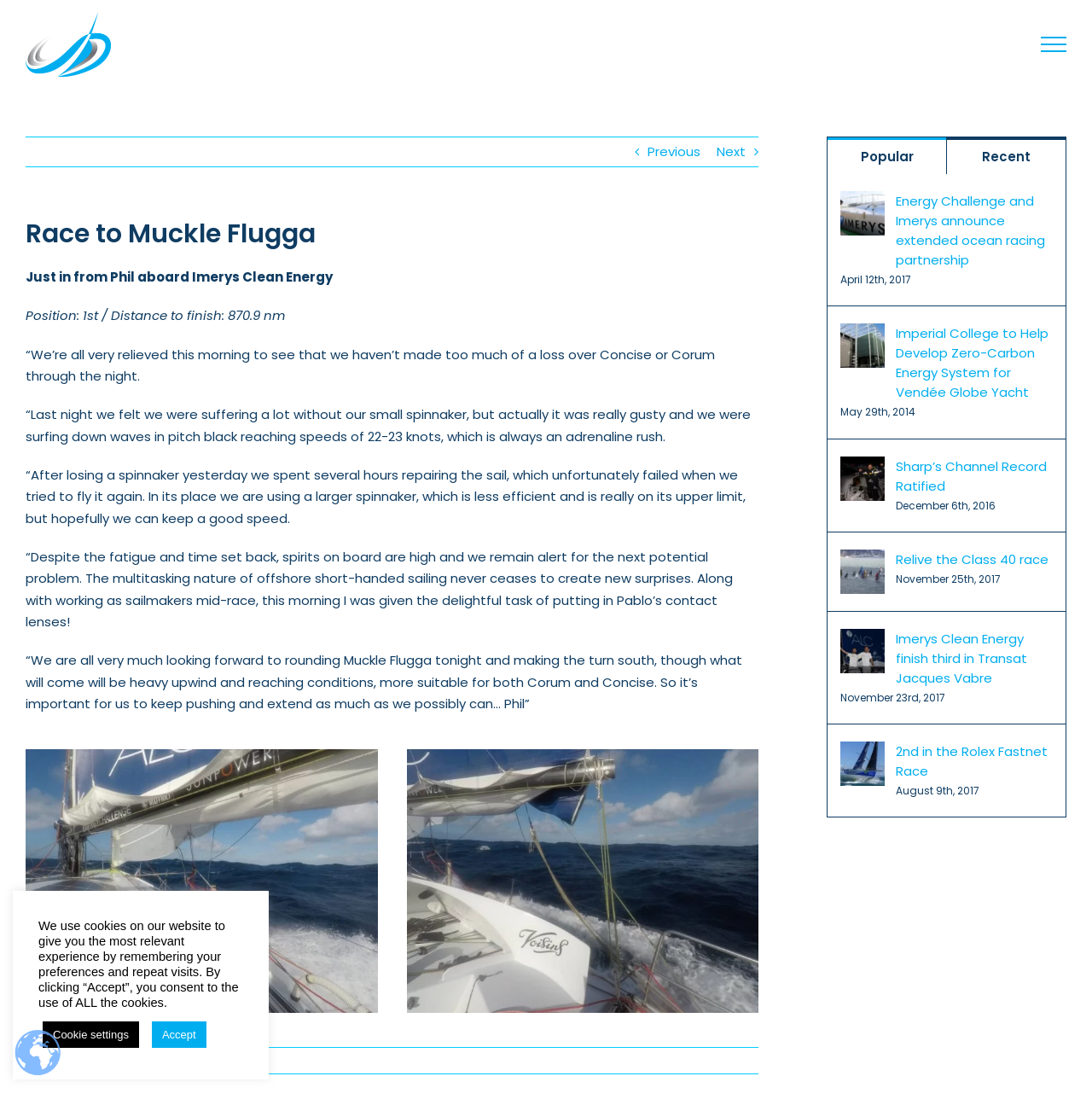Bounding box coordinates are specified in the format (top-left x, top-left y, bottom-right x, bottom-right y). All values are floating point numbers bounded between 0 and 1. Please provide the bounding box coordinate of the region this sentence describes: Previous

[0.593, 0.124, 0.642, 0.15]